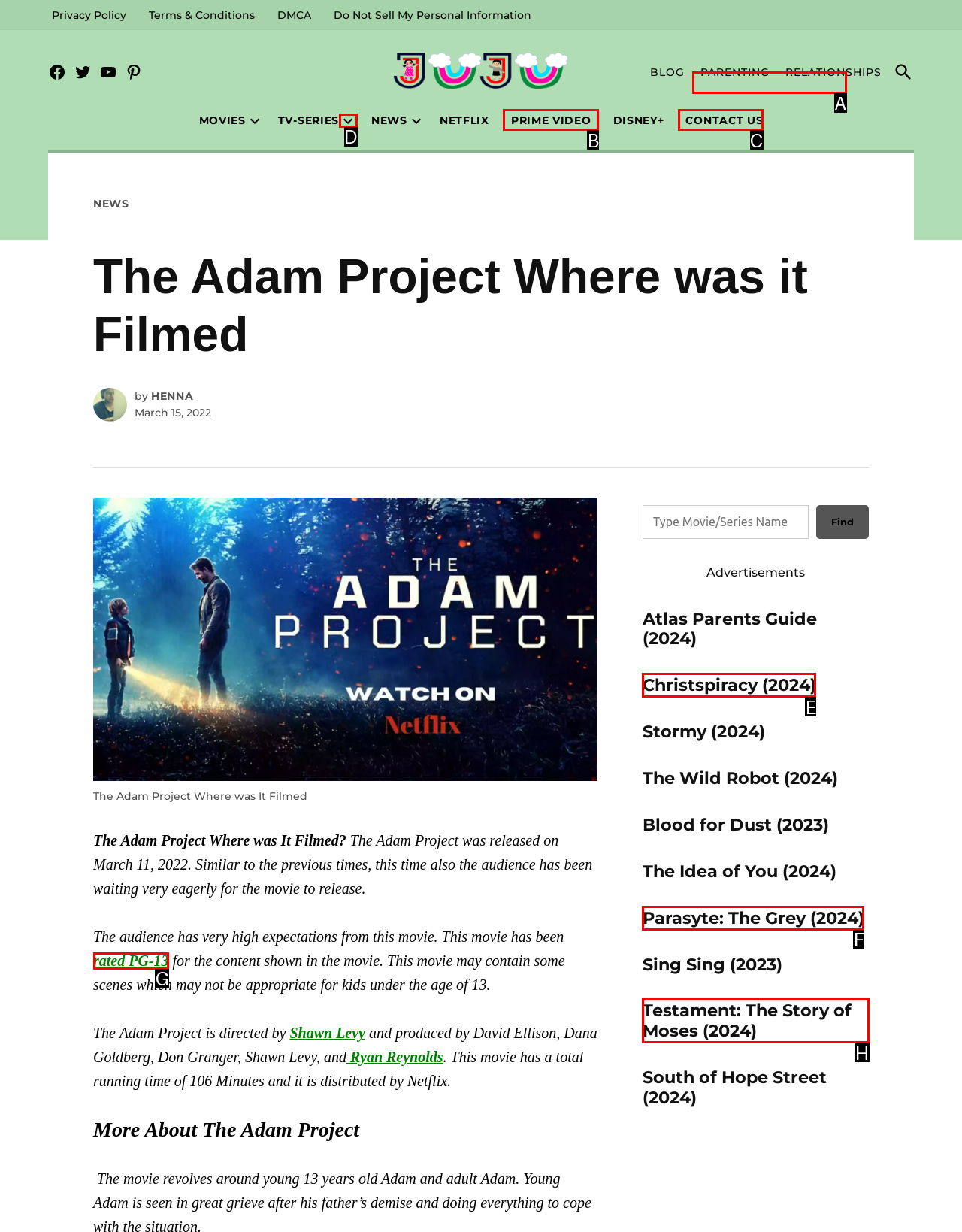What option should I click on to execute the task: Check the Age Rating for JuJu? Give the letter from the available choices.

A